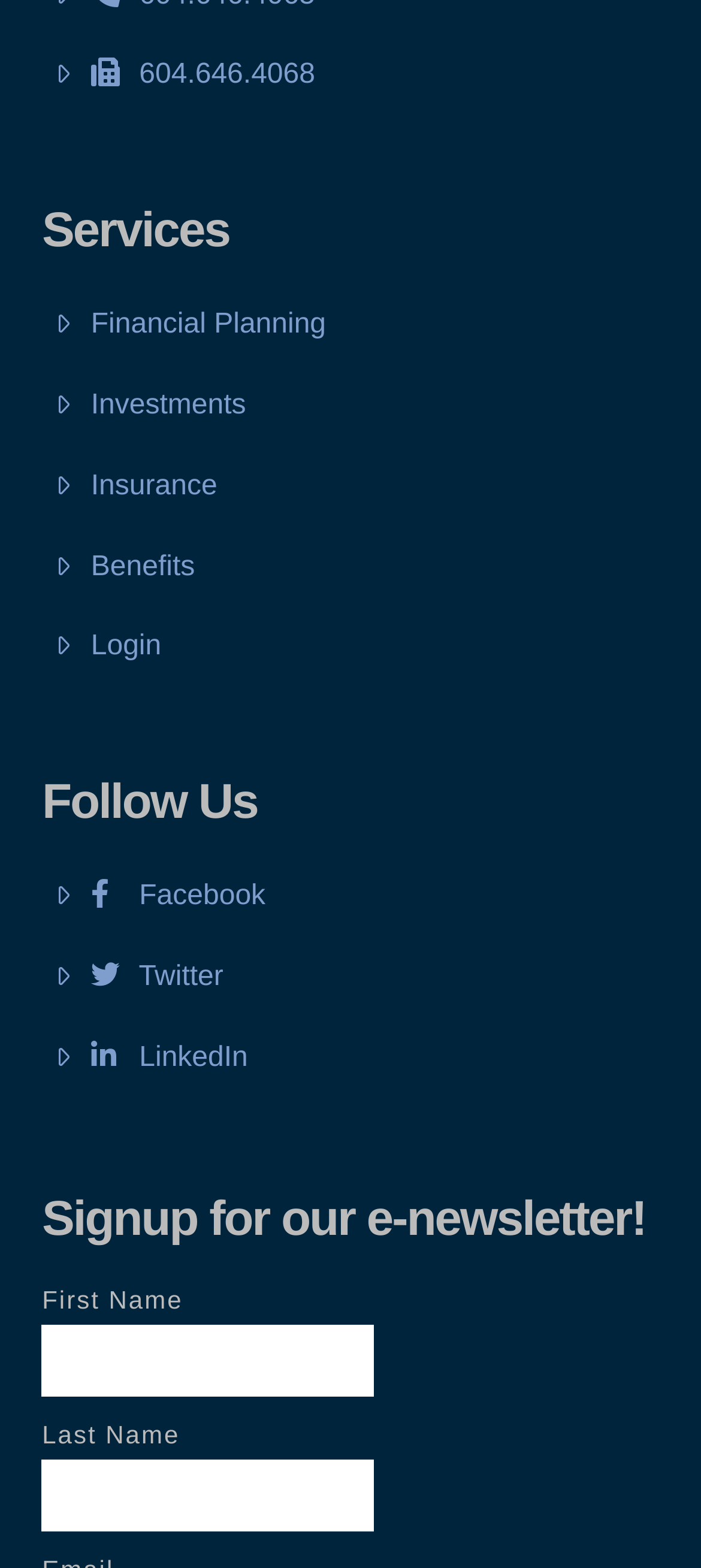What social media platforms can you follow this company on?
Please use the visual content to give a single word or phrase answer.

Facebook, Twitter, LinkedIn